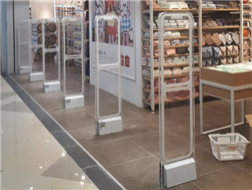Carefully examine the image and provide an in-depth answer to the question: What is the material of the EAS gates' frame?

The EAS gates feature a clear plastic frame, which allows for unobstructed views of the store interior, providing a sleek and minimalist design that blends in with the modern aesthetic of the space.